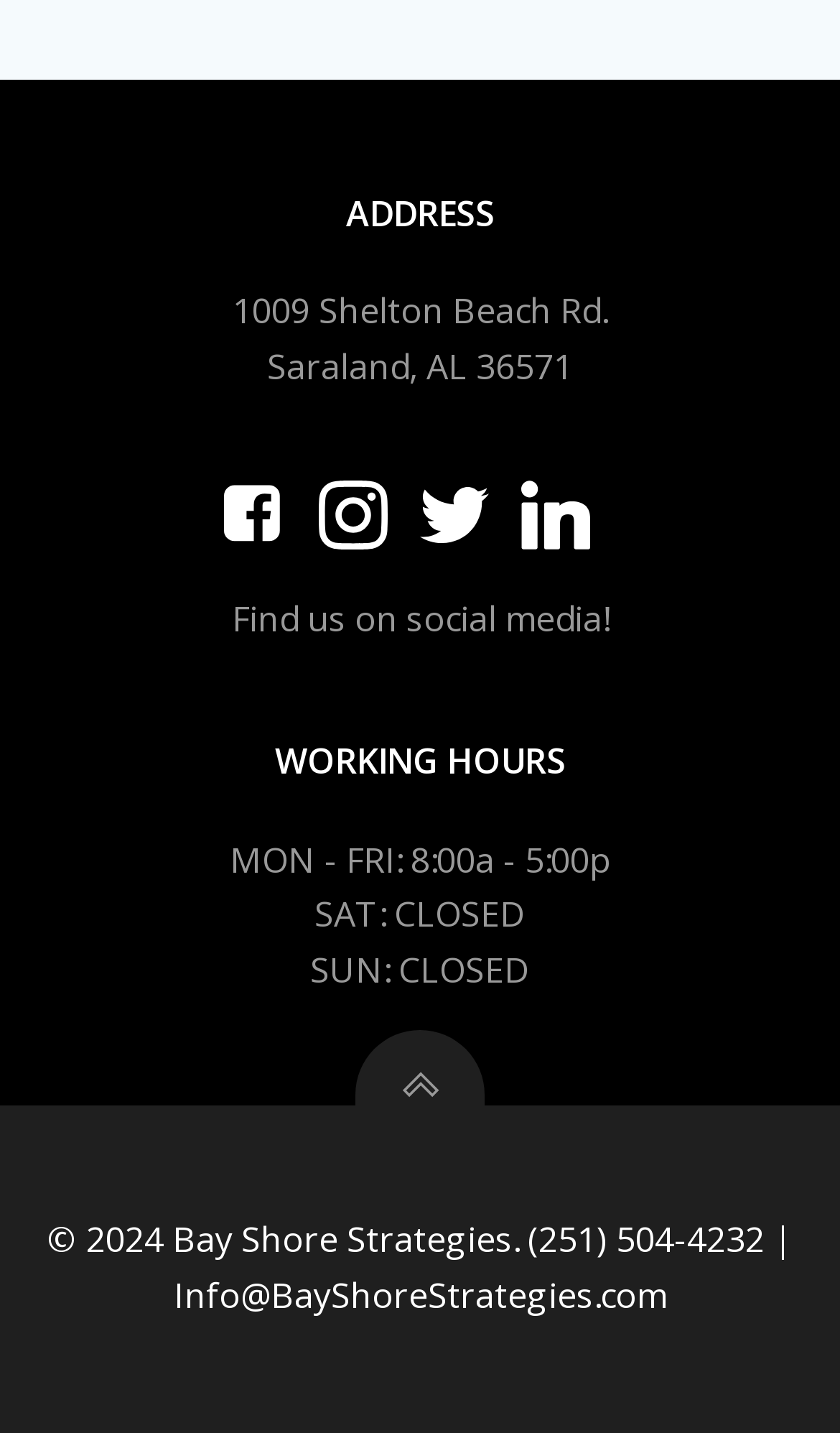What is the address of Bay Shore Strategies?
Kindly give a detailed and elaborate answer to the question.

The address can be found in the top section of the webpage, where it is written in a static text element as '1009 Shelton Beach Rd.' followed by 'Saraland, AL 36571'.